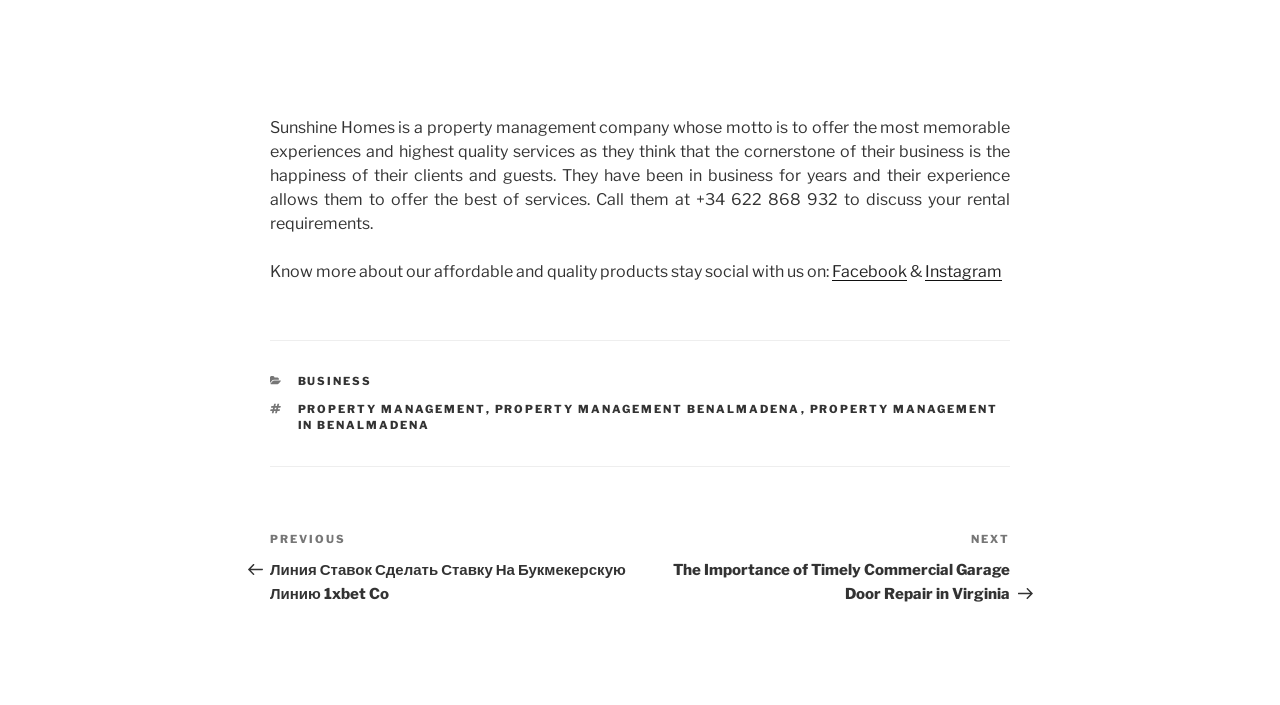Please find the bounding box coordinates of the section that needs to be clicked to achieve this instruction: "Read the previous post".

[0.211, 0.753, 0.5, 0.856]